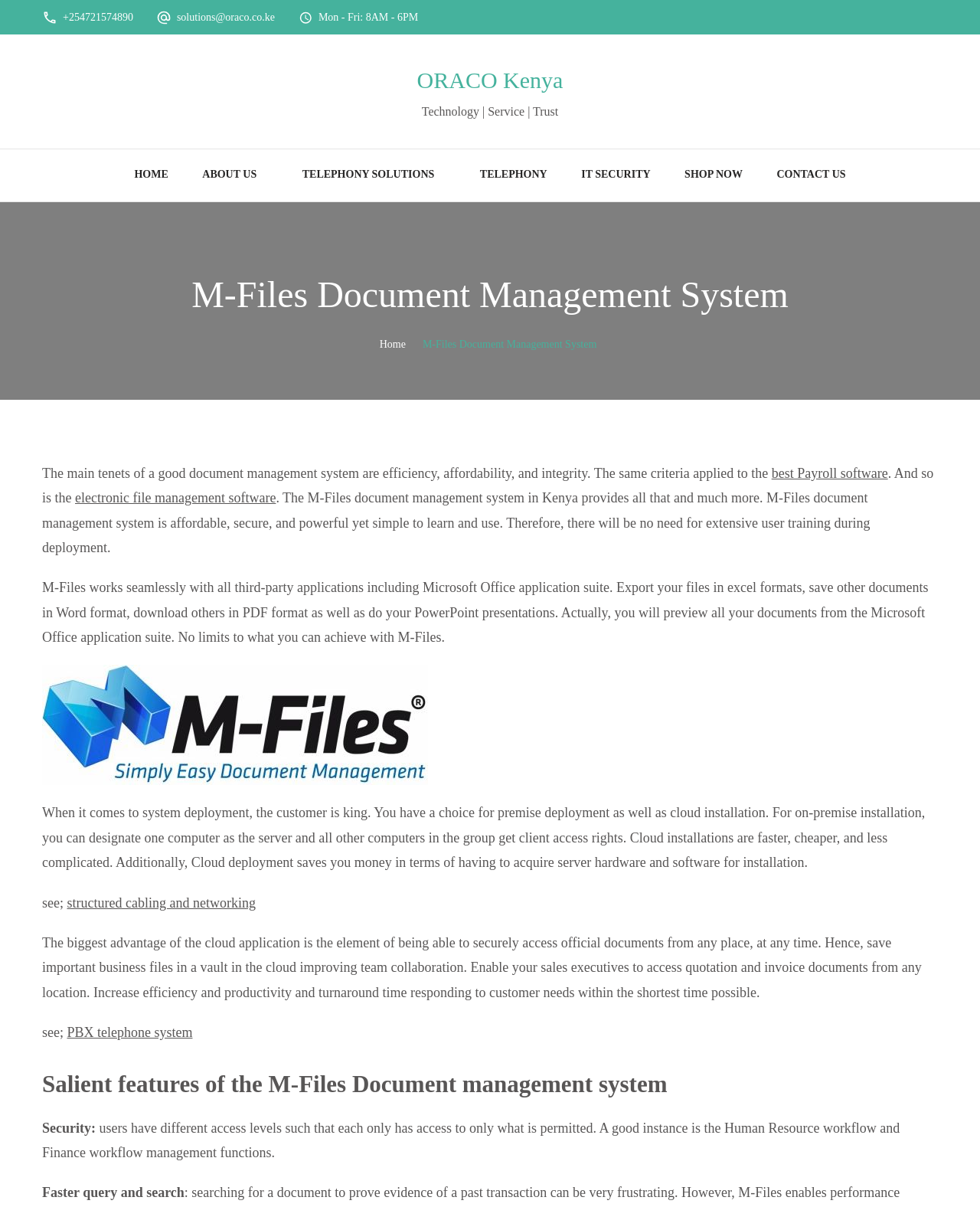Locate the bounding box coordinates of the clickable part needed for the task: "Explore IT Support Services Company in Kenya".

[0.308, 0.167, 0.488, 0.219]